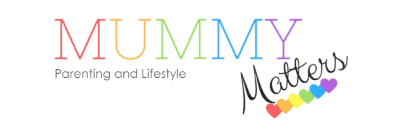Generate a detailed explanation of the scene depicted in the image.

The image prominently features the colorful logo of "Mummy Matters," a blog dedicated to parenting and lifestyle topics. The word "MUMMY" is styled in vibrant, rainbow colors, reflecting a playful and welcoming vibe, while "Matters" is elegantly scripted in black, adding a touch of sophistication. Below the main title, the phrase "Parenting and Lifestyle" provides clear insight into the blog's focus, appealing to parents seeking tips, advice, and community. The logo's design conveys warmth and inclusivity, inviting readers to engage with the content and join the conversation about family life.